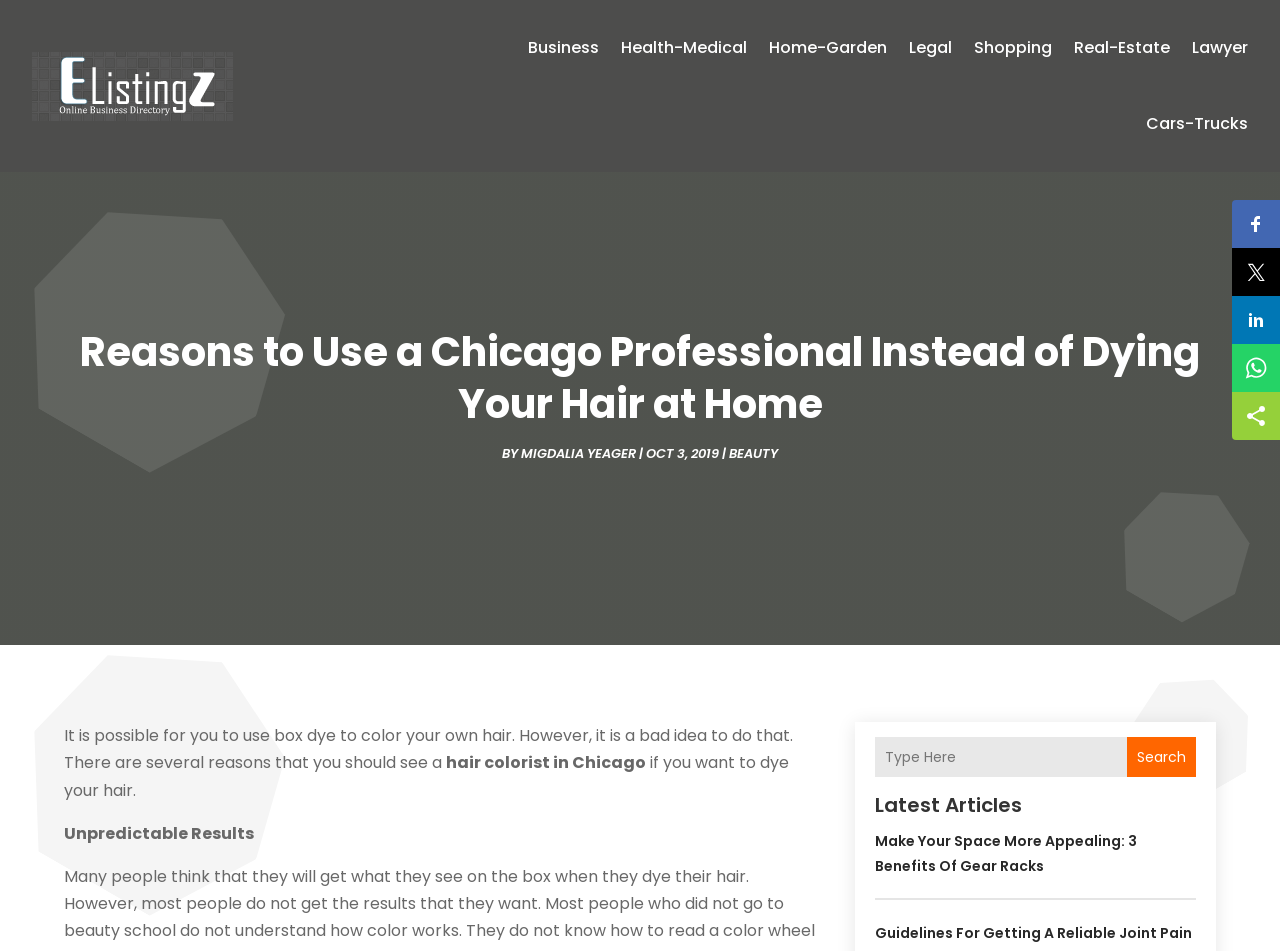Please specify the bounding box coordinates of the region to click in order to perform the following instruction: "Click the 'E Listing Z' link".

[0.025, 0.054, 0.298, 0.127]